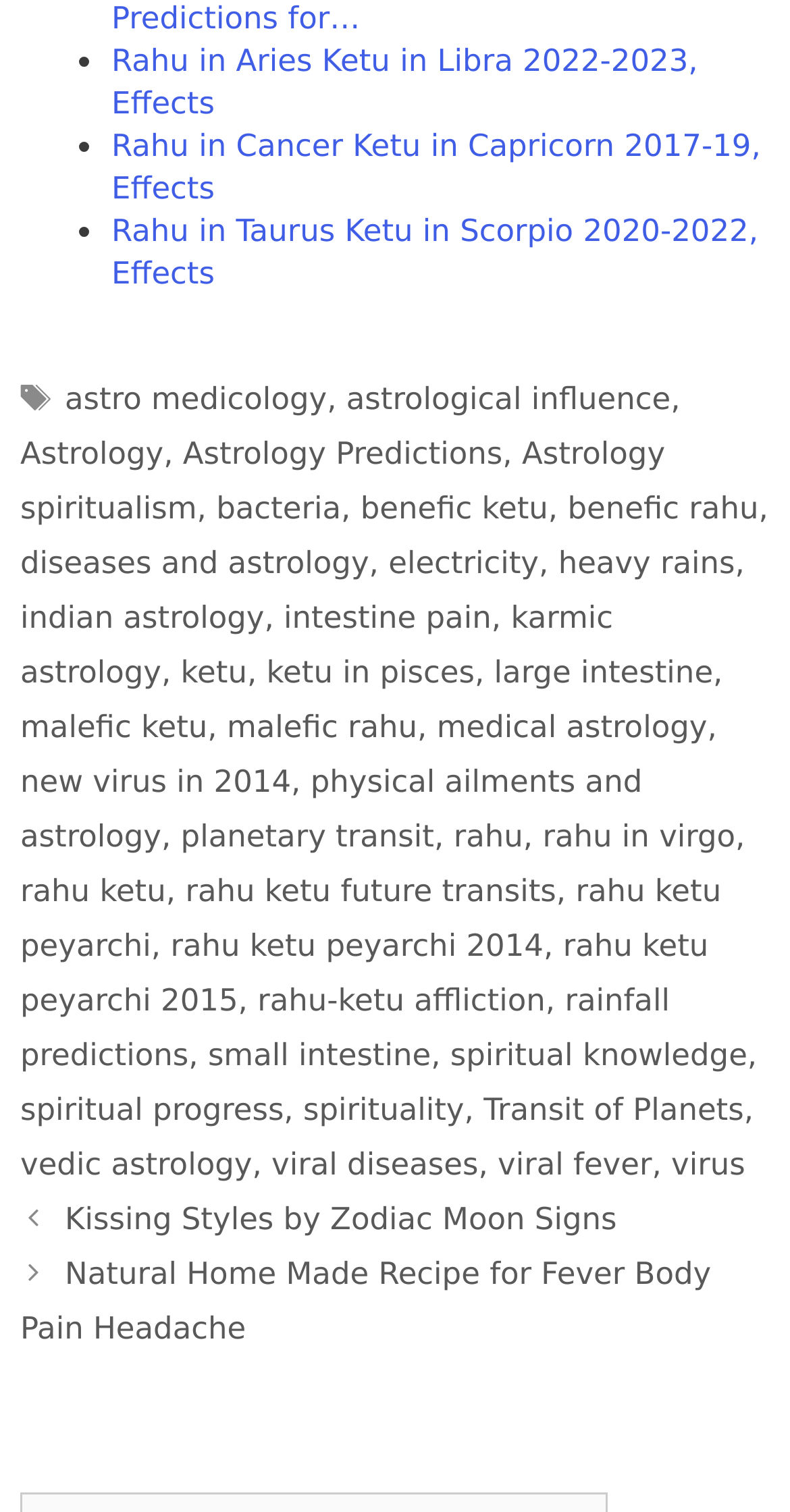Using the provided element description "physical ailments and astrology", determine the bounding box coordinates of the UI element.

[0.026, 0.505, 0.813, 0.565]